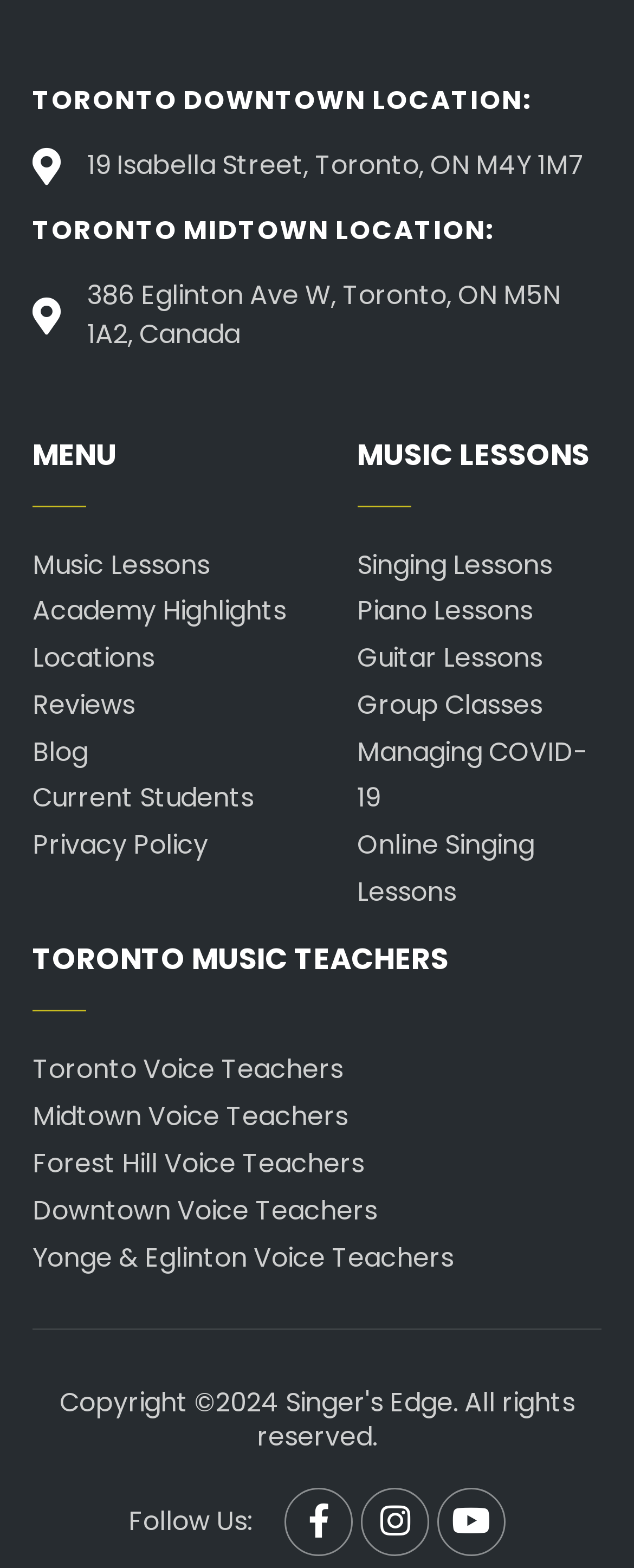Find the bounding box of the element with the following description: "Yonge & Eglinton Voice Teachers". The coordinates must be four float numbers between 0 and 1, formatted as [left, top, right, bottom].

[0.051, 0.788, 0.949, 0.818]